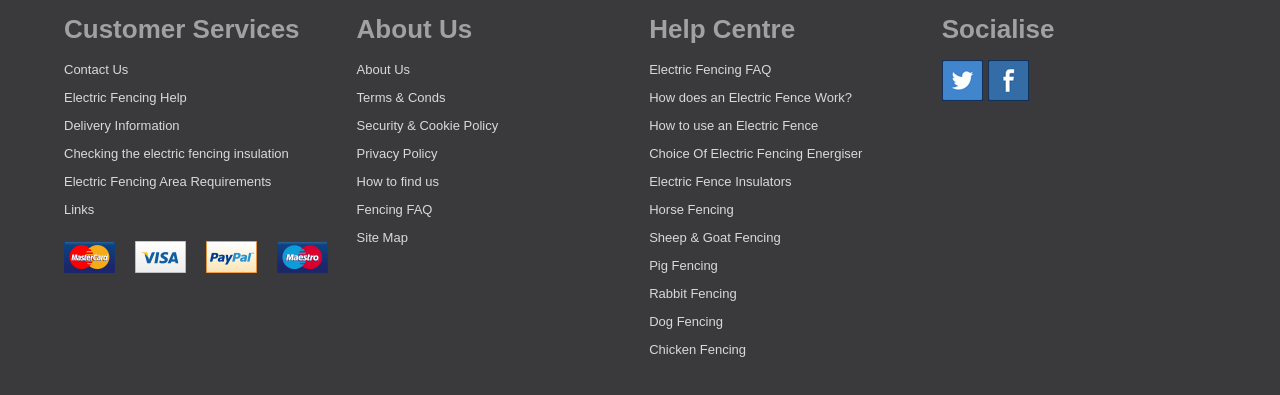What is the main category of services offered?
Refer to the screenshot and respond with a concise word or phrase.

Customer Services